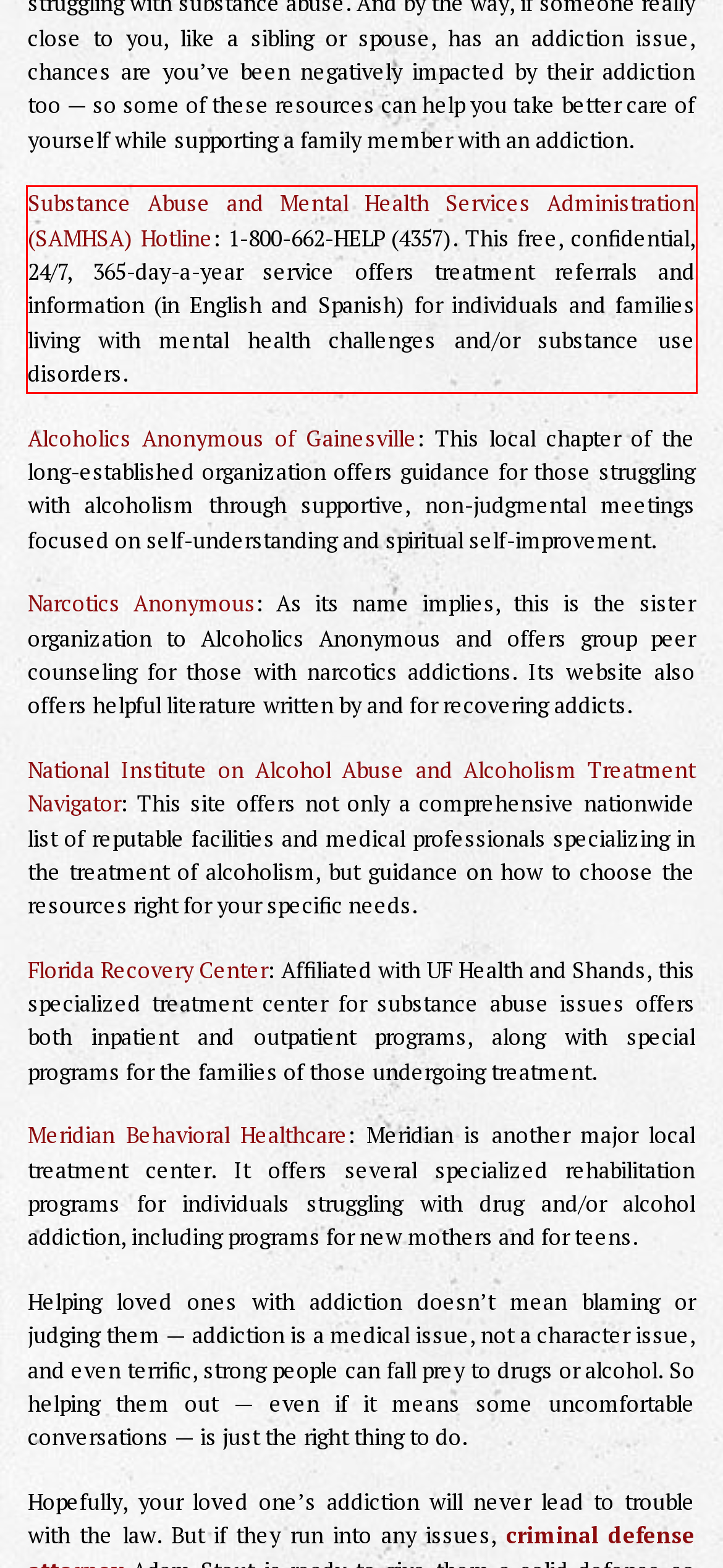Please perform OCR on the text content within the red bounding box that is highlighted in the provided webpage screenshot.

Substance Abuse and Mental Health Services Administration (SAMHSA) Hotline: 1-800-662-HELP (4357). This free, confidential, 24/7, 365-day-a-year service offers treatment referrals and information (in English and Spanish) for individuals and families living with mental health challenges and/or substance use disorders.